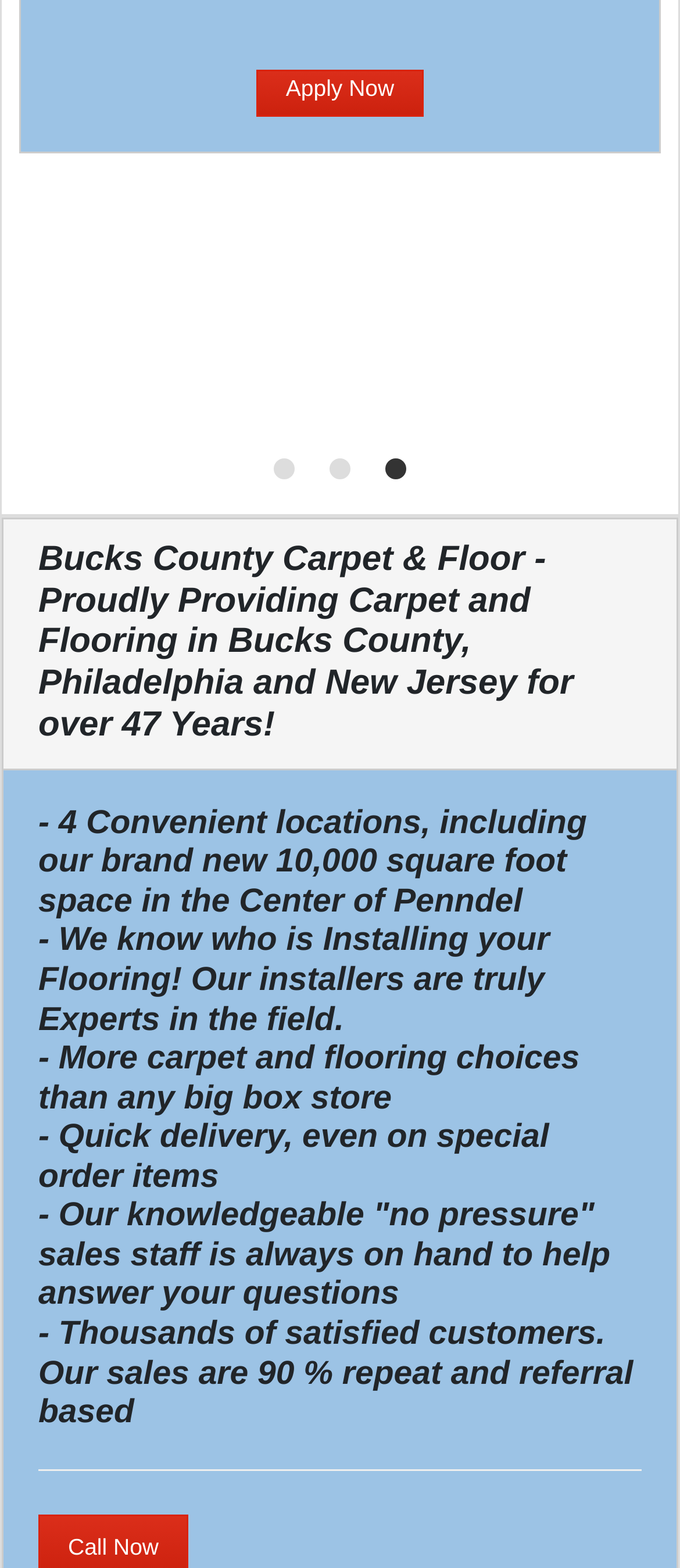What is the benefit of quick delivery mentioned on the webpage?
Examine the image and give a concise answer in one word or a short phrase.

Special order items